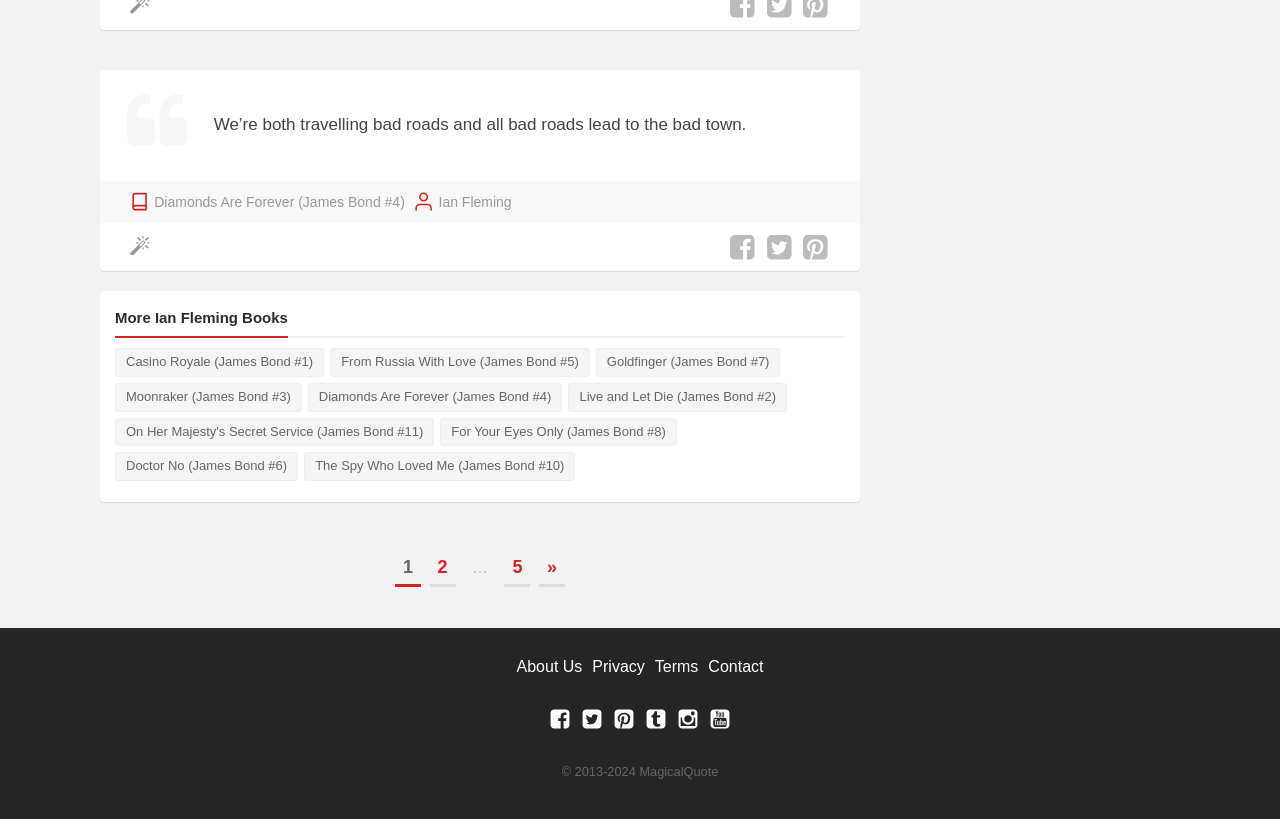Provide a brief response using a word or short phrase to this question:
How many navigation links are there?

5